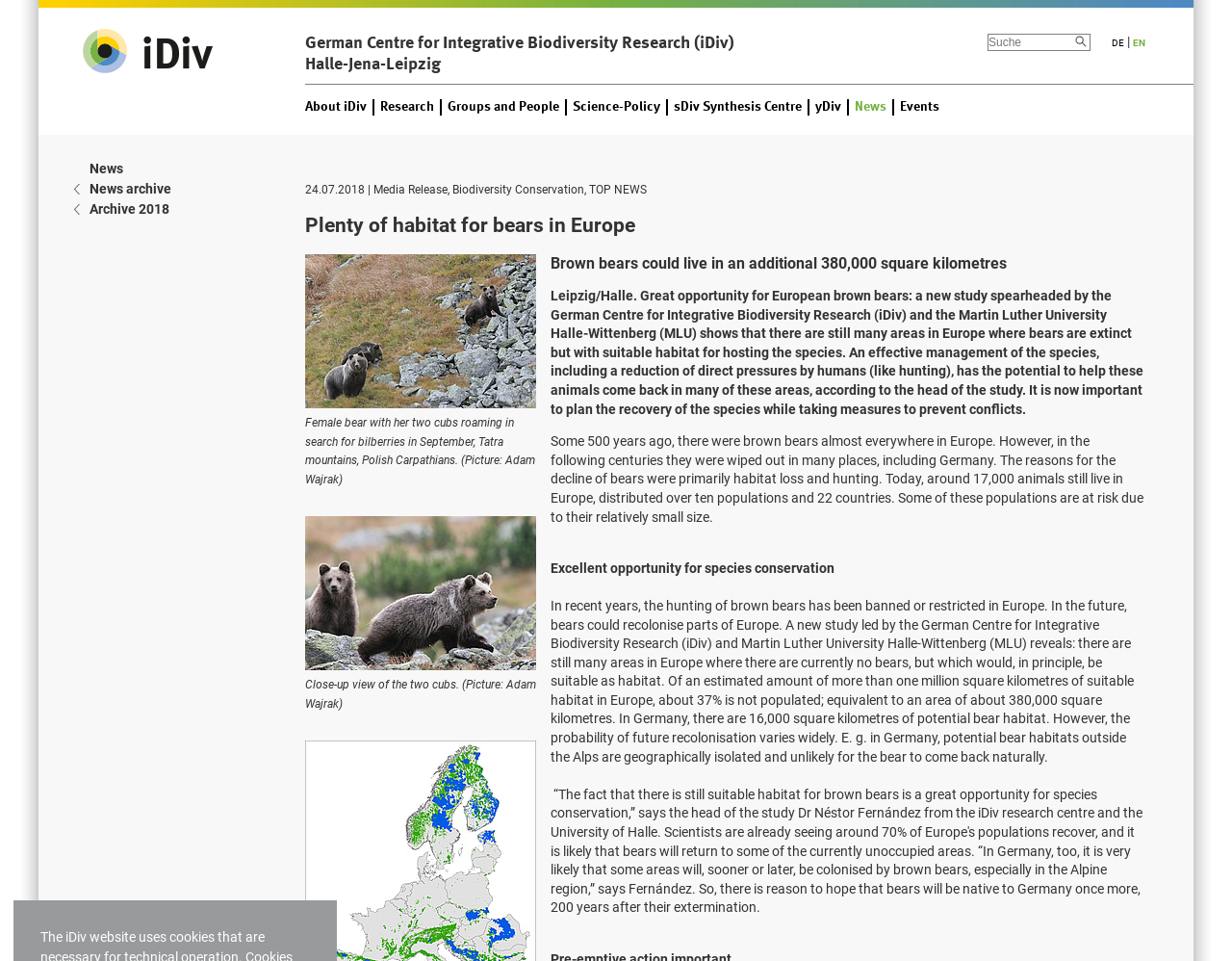What is the name of the university involved in the study?
Refer to the image and answer the question using a single word or phrase.

Martin Luther University Halle-Wittenberg